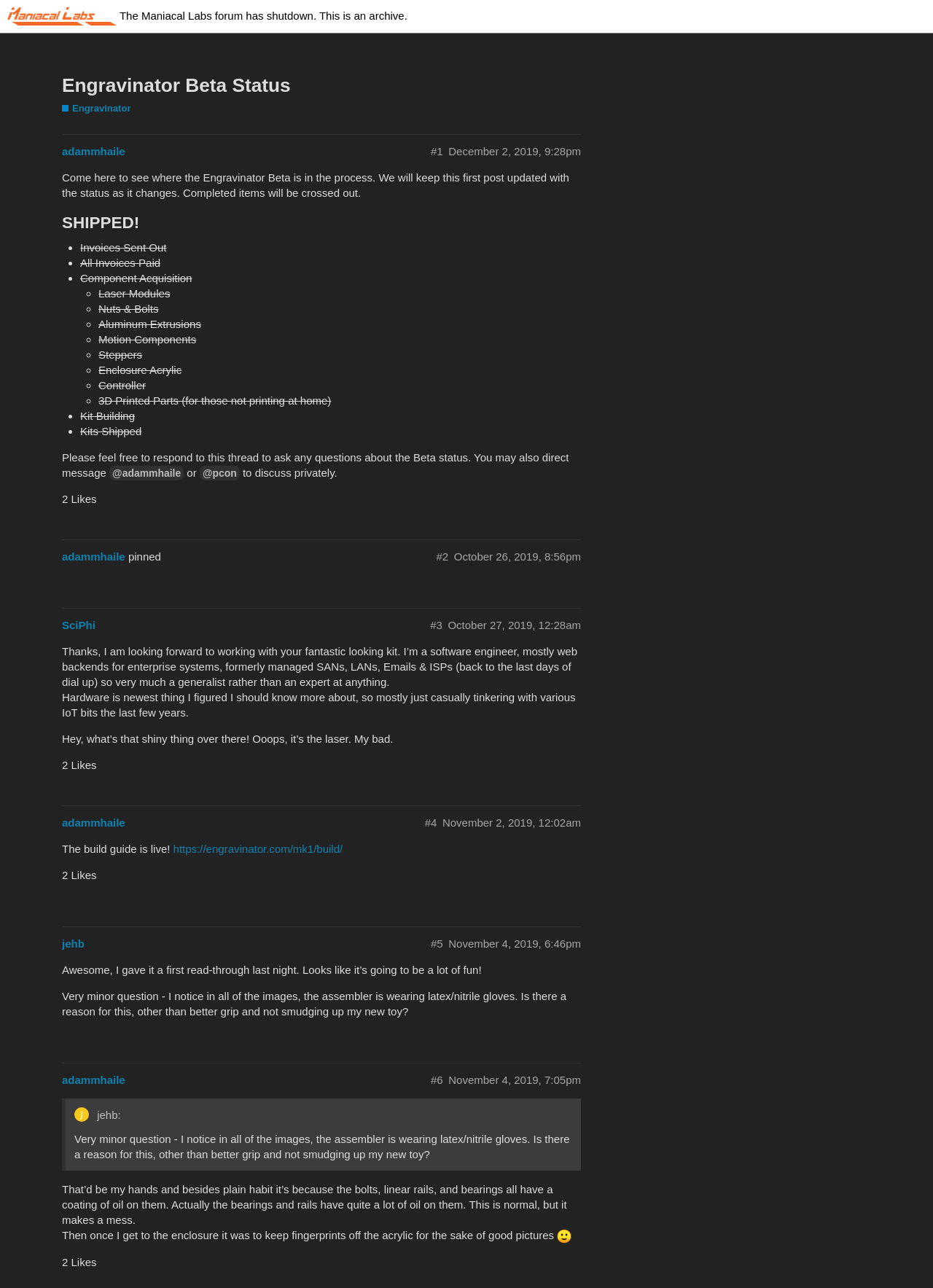How many likes does the third post have?
Please elaborate on the answer to the question with detailed information.

I found the answer by looking at the text '2 Likes' below the third post.